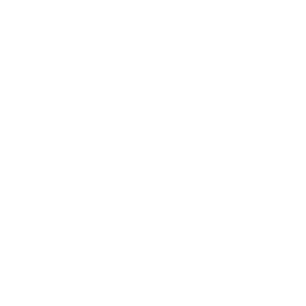What type of landscape is depicted?
Refer to the image and provide a thorough answer to the question.

The caption describes the image as showcasing a scenic view of the Virginia countryside, which features lush greenery stretching across rolling hills, creating a serene and tranquil atmosphere.